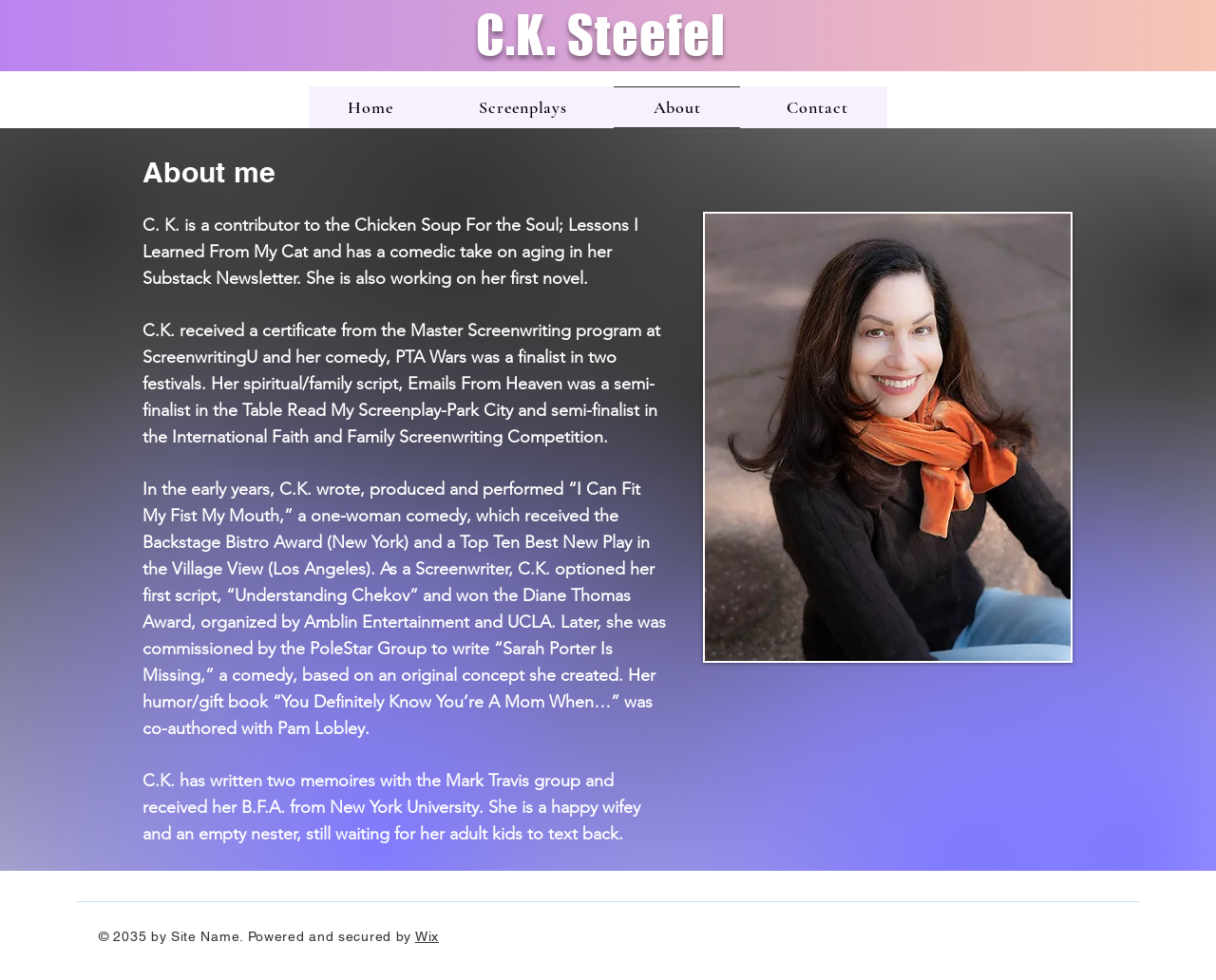Summarize the webpage with intricate details.

This webpage is about the author C.K. Steefel, with a navigation menu at the top right corner featuring links to "Home", "Screenplays", "About", and "Contact". Below the navigation menu, there is a main section that takes up most of the page. 

At the top of the main section, there is a heading "About me". Below the heading, there are four paragraphs of text that describe C.K. Steefel's background, achievements, and experiences as a writer, including her contributions to books, awards she has won, and scripts she has written. 

At the very bottom of the page, there is a footer section with a copyright notice and a link to "Wix", which is likely the platform used to create the website.